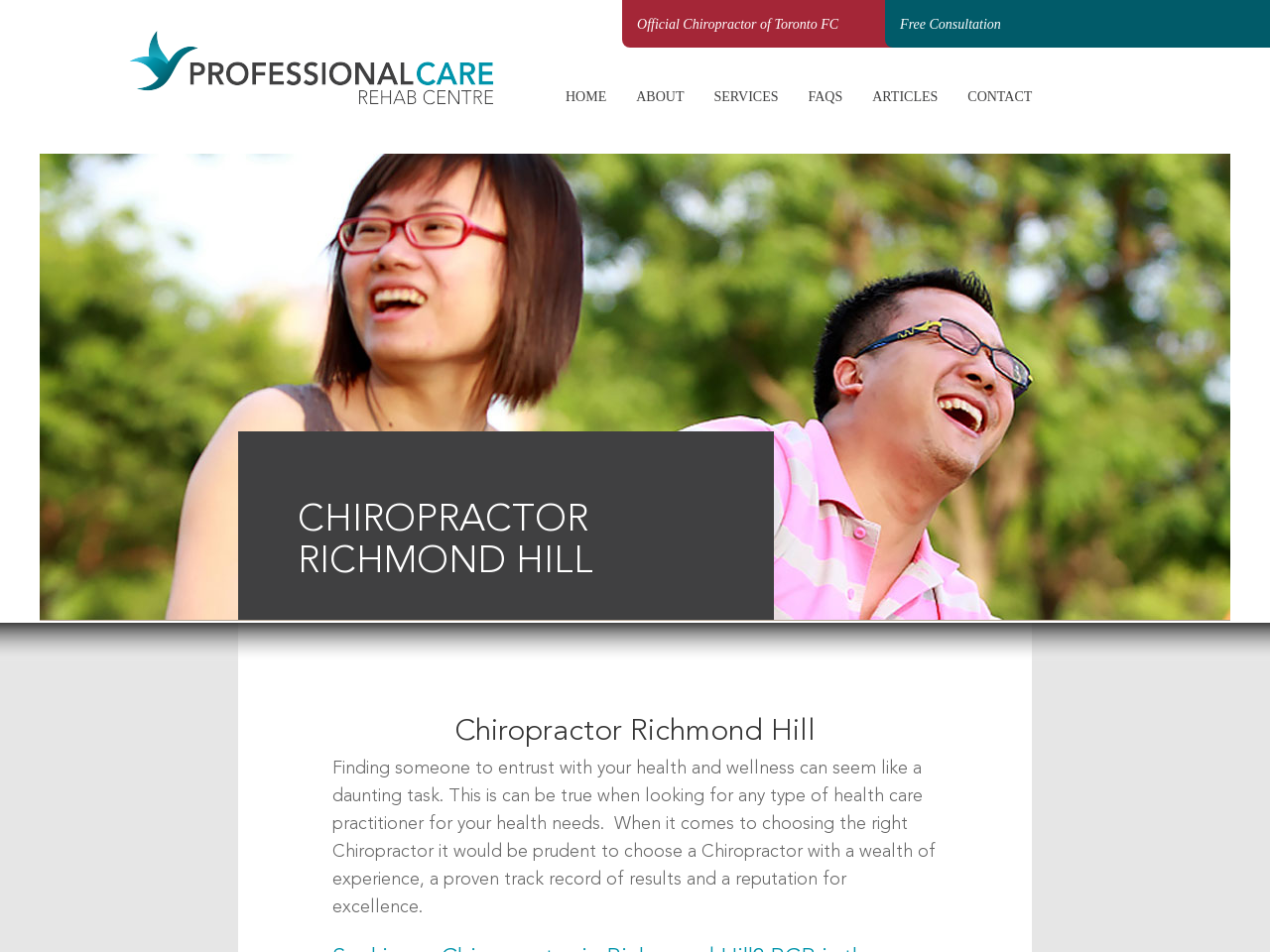Based on the element description, predict the bounding box coordinates (top-left x, top-left y, bottom-right x, bottom-right y) for the UI element in the screenshot: Official Chiropractor of Toronto FC

[0.49, 0.0, 0.705, 0.05]